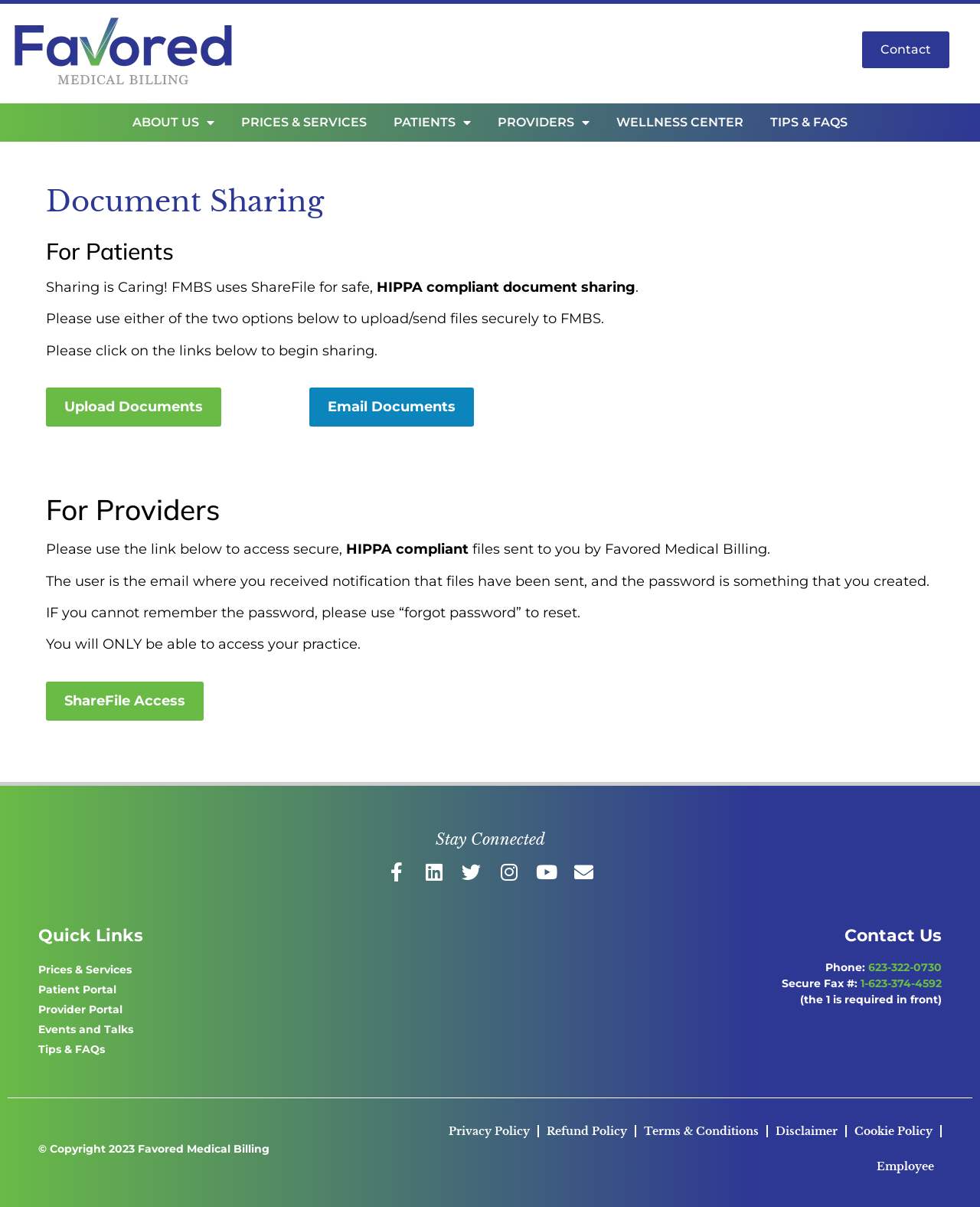Can you find the bounding box coordinates for the element that needs to be clicked to execute this instruction: "Access ShareFile"? The coordinates should be given as four float numbers between 0 and 1, i.e., [left, top, right, bottom].

[0.047, 0.565, 0.208, 0.597]